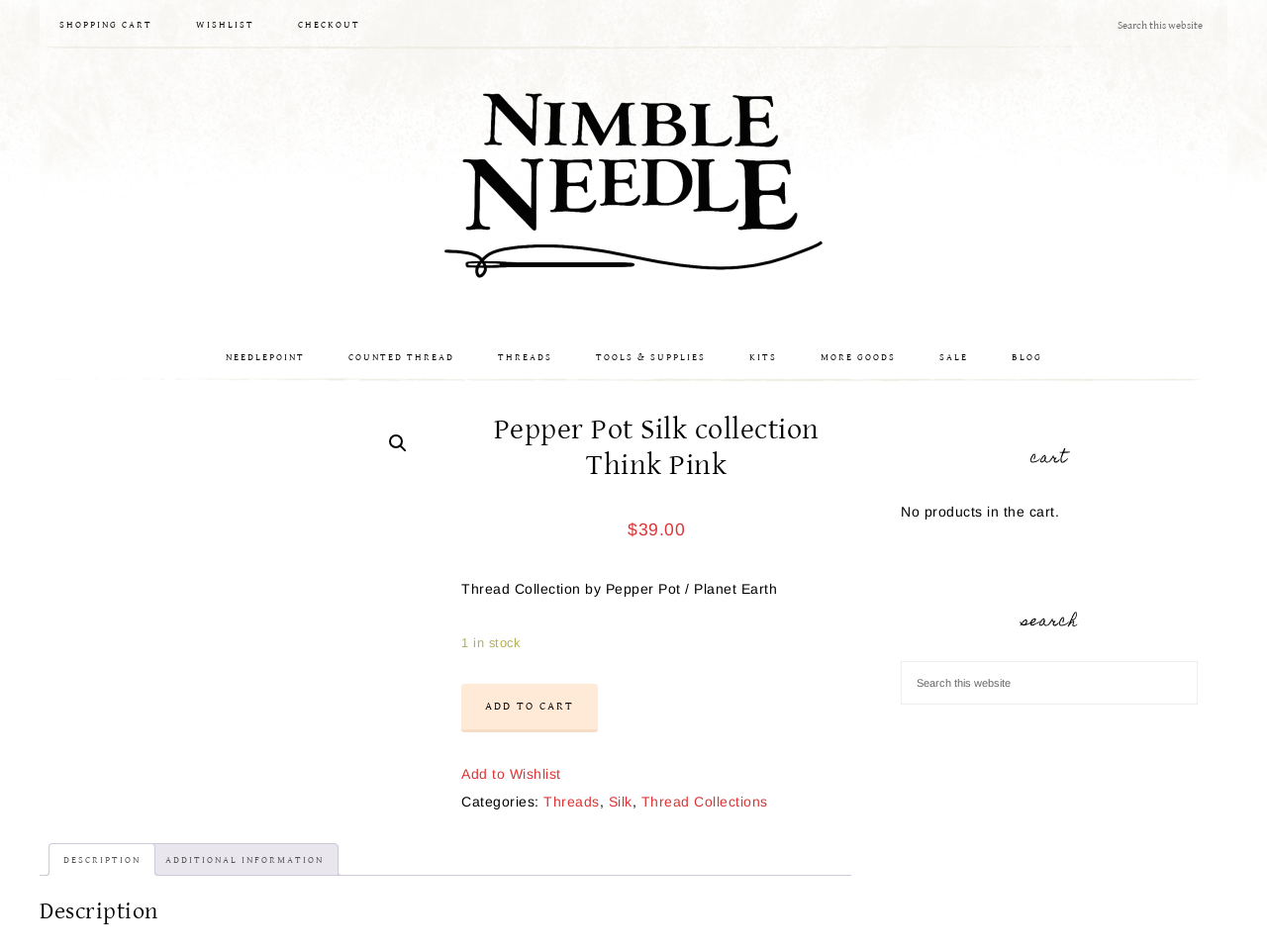Pinpoint the bounding box coordinates for the area that should be clicked to perform the following instruction: "Add to cart".

[0.364, 0.718, 0.472, 0.769]